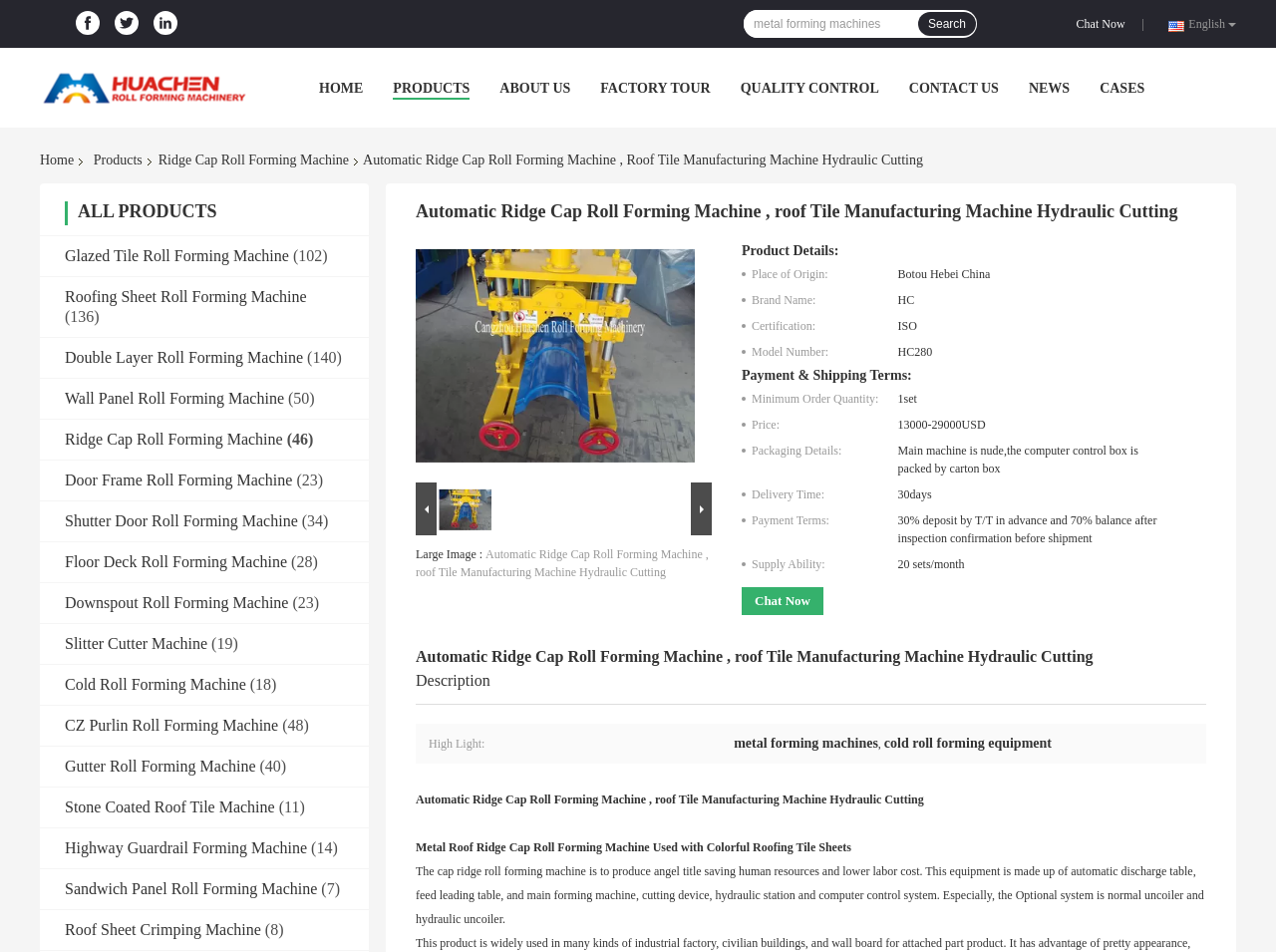Please mark the clickable region by giving the bounding box coordinates needed to complete this instruction: "View Republic Act No. 2430".

None